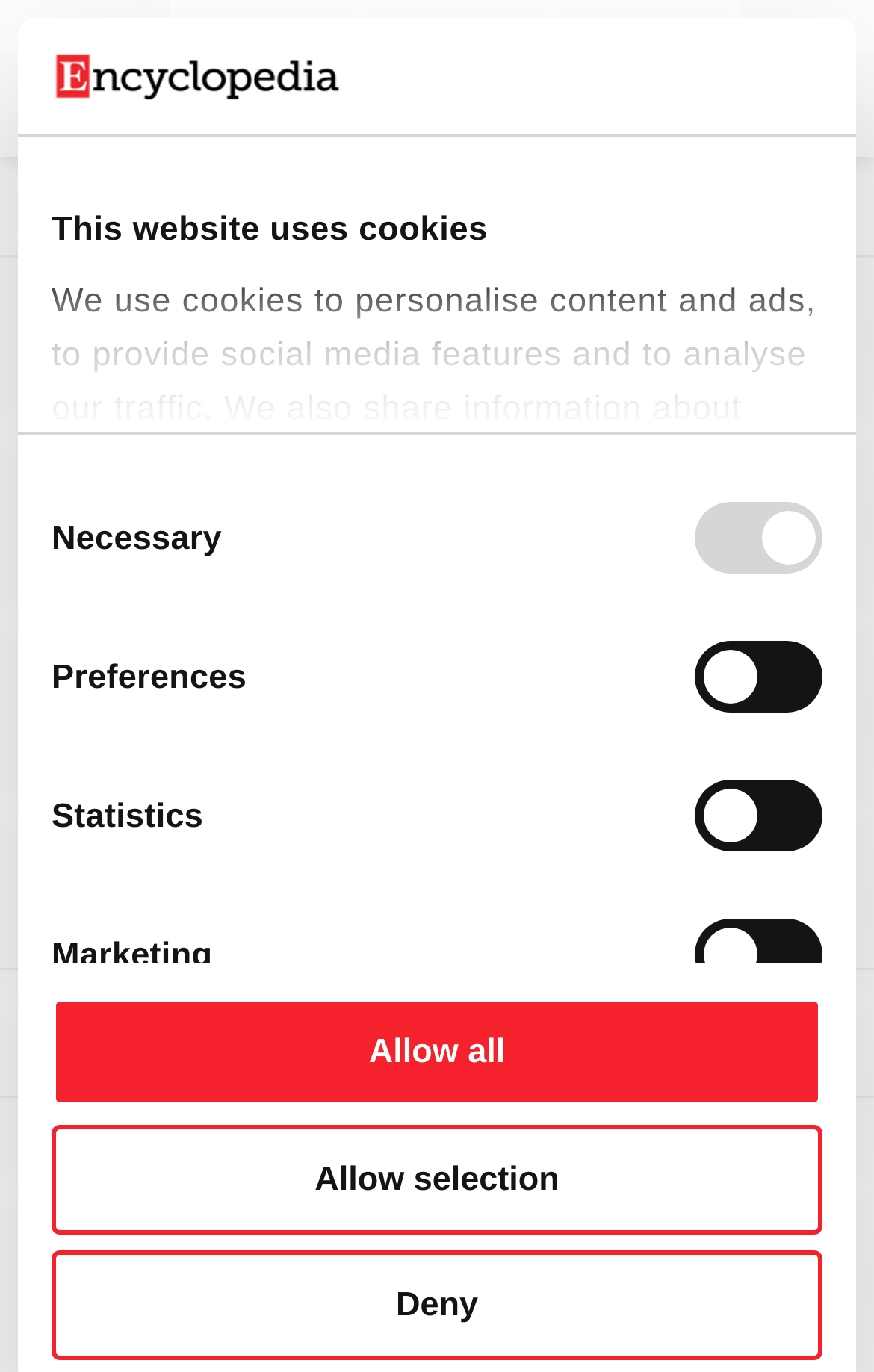Identify the bounding box coordinates for the UI element described as: "Topic Review".

[0.25, 0.131, 0.481, 0.171]